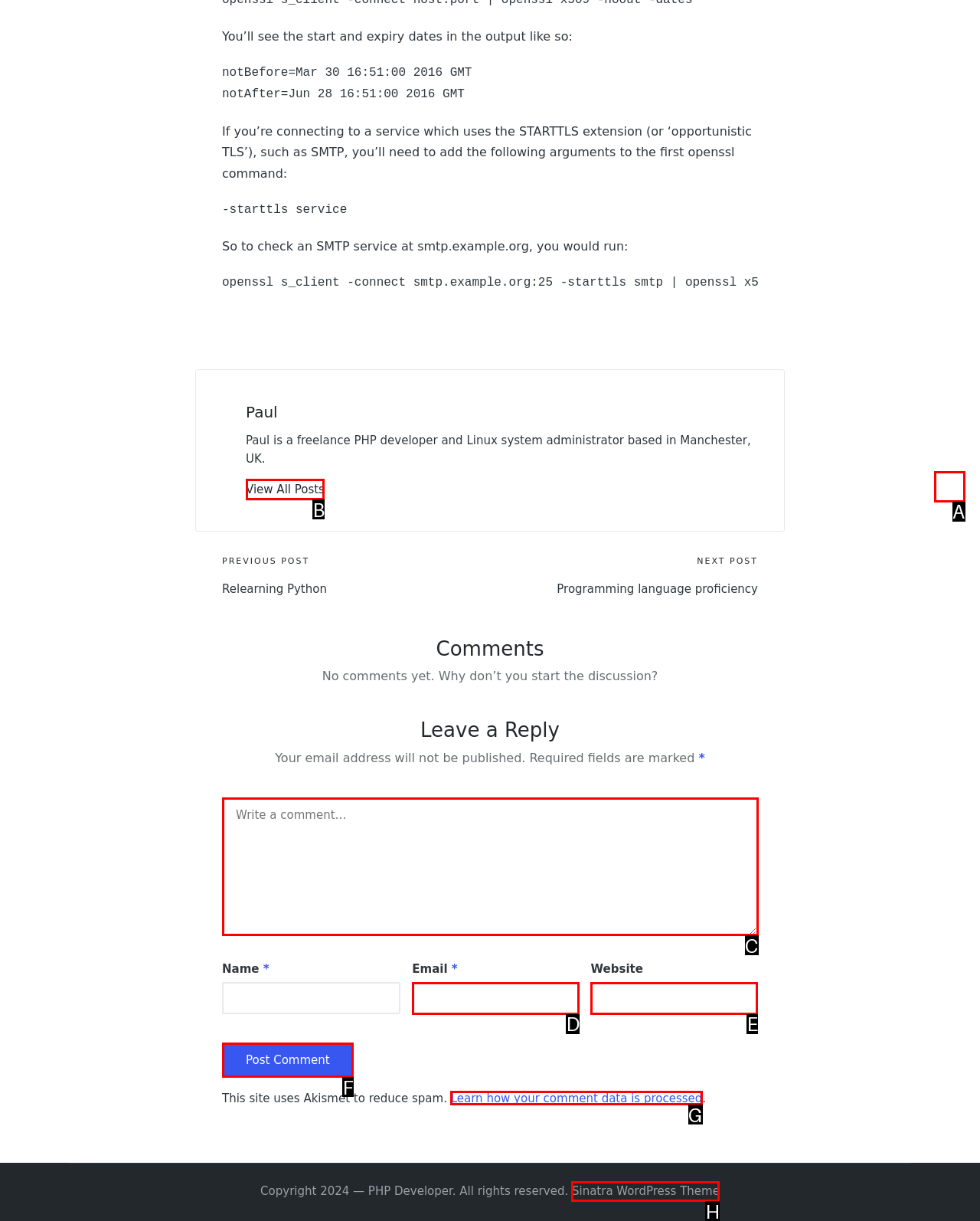Find the option that fits the given description: parent_node: Email * aria-describedby="email-notes" name="email"
Answer with the letter representing the correct choice directly.

D